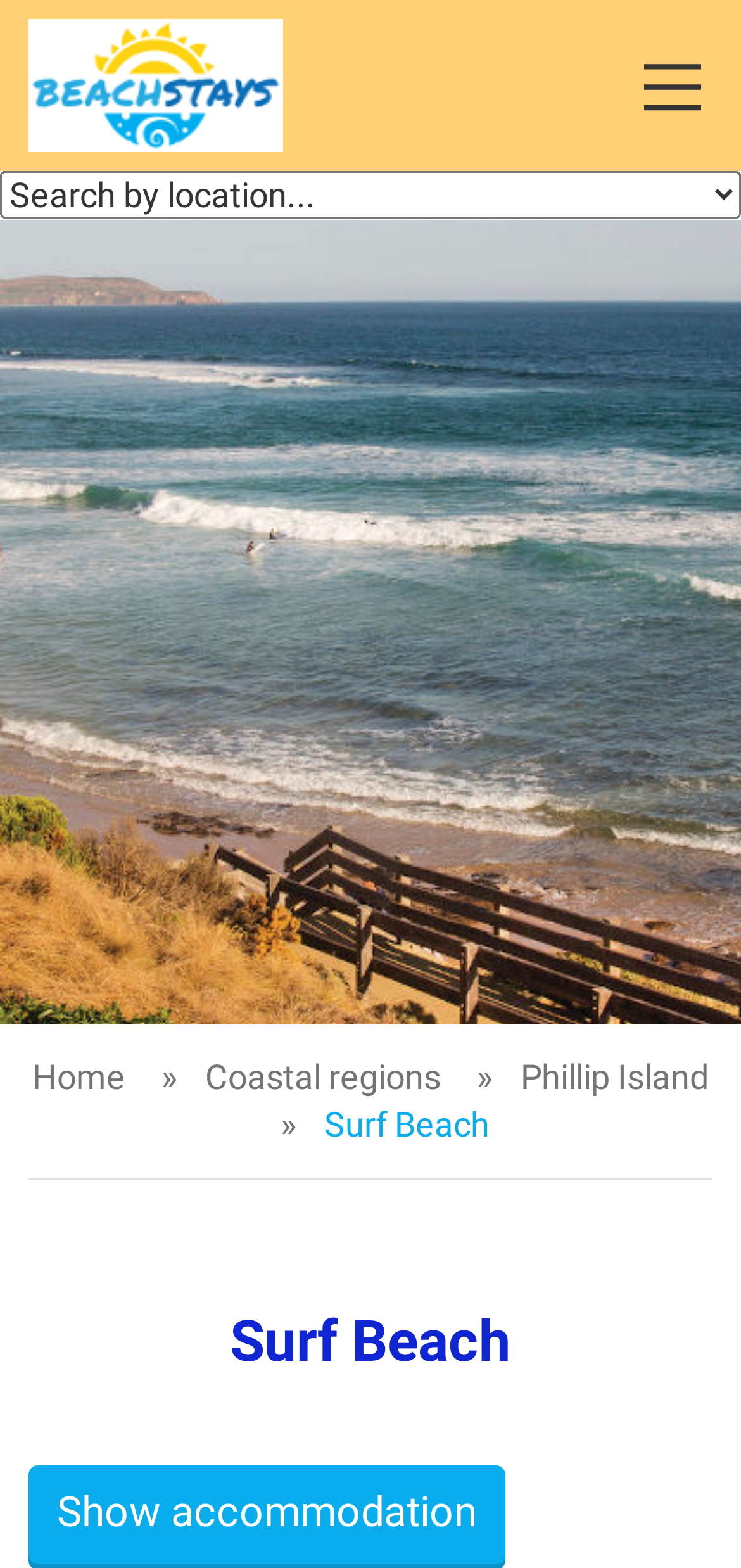Find the bounding box of the element with the following description: "Home". The coordinates must be four float numbers between 0 and 1, formatted as [left, top, right, bottom].

[0.044, 0.673, 0.169, 0.699]